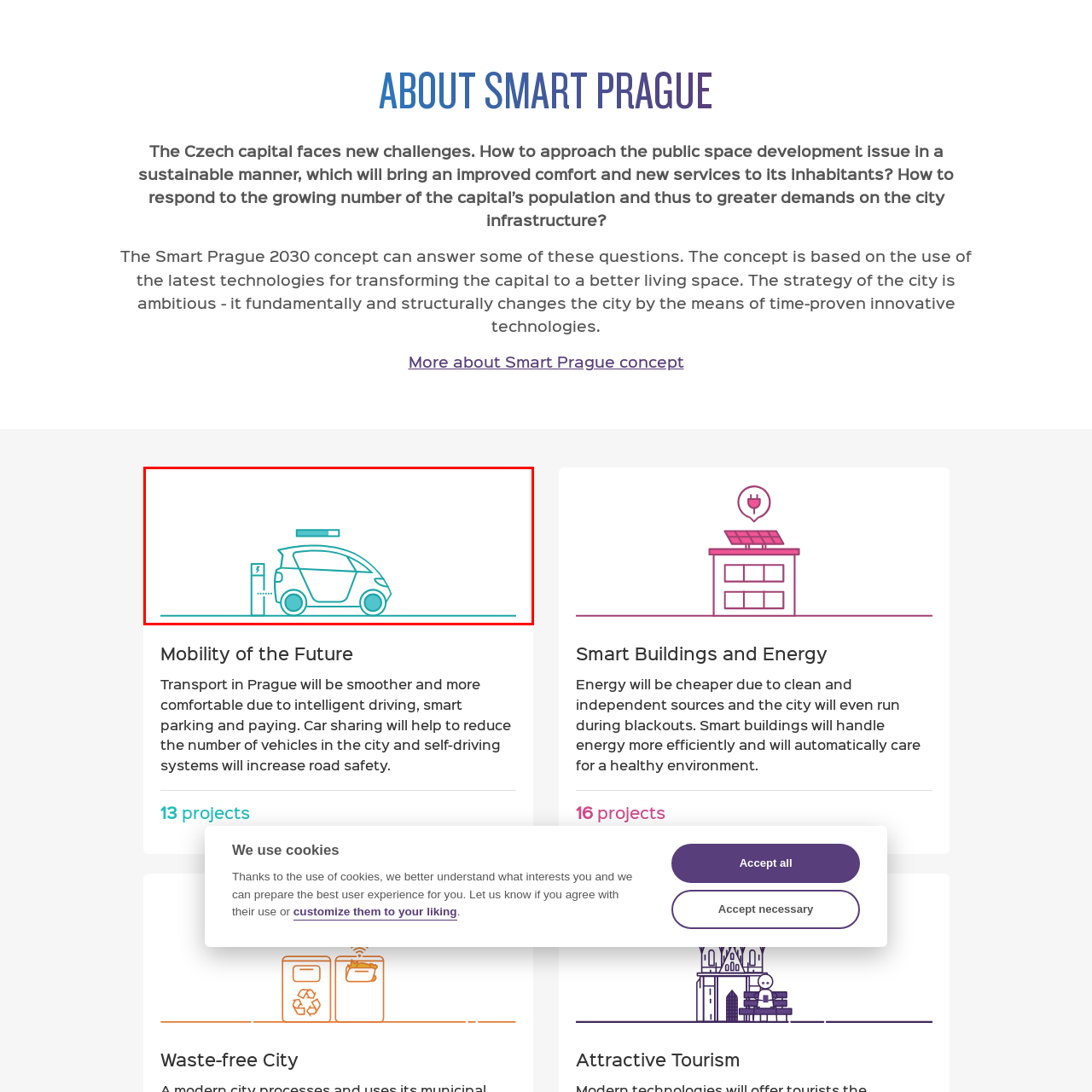What is the theme of the image?
Review the image marked by the red bounding box and deliver a detailed response to the question.

The caption explicitly states that the image aligns with the broader theme of 'Mobility of the Future', which suggests that the image is showcasing concepts related to enhancing transportation efficiency and sustainability within urban environments.